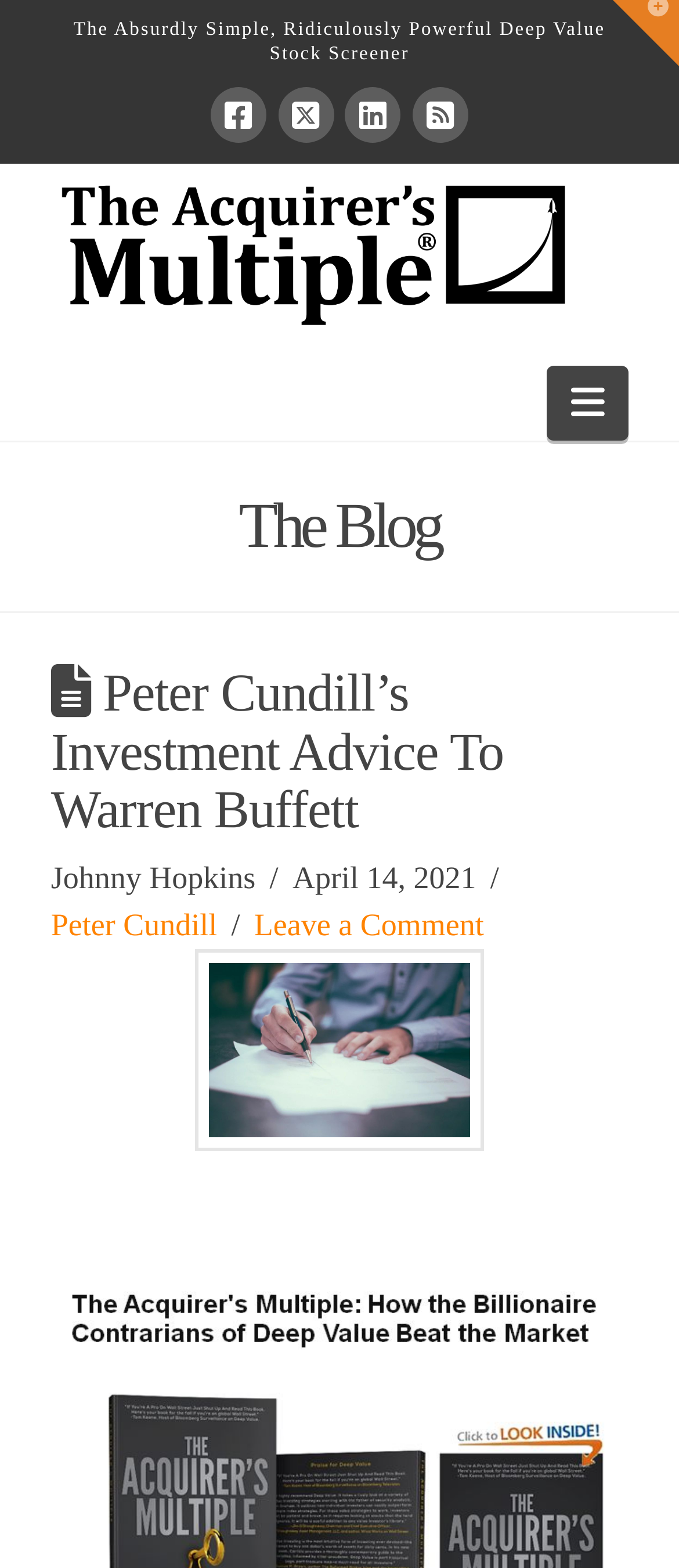Please determine the bounding box coordinates for the element that should be clicked to follow these instructions: "Click on Navigation button".

[0.806, 0.233, 0.925, 0.281]